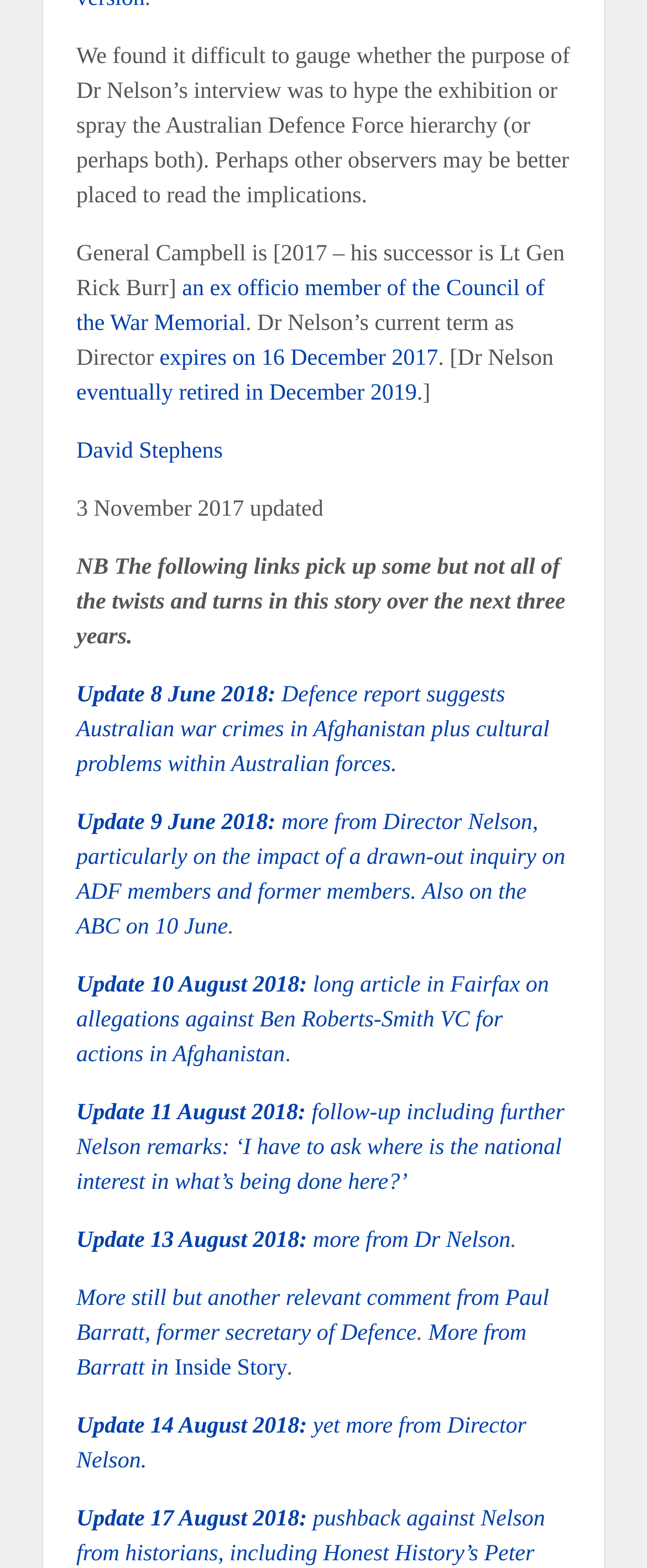Can you specify the bounding box coordinates for the region that should be clicked to fulfill this instruction: "Check the expiration date of Dr Nelson's term".

[0.247, 0.221, 0.677, 0.236]